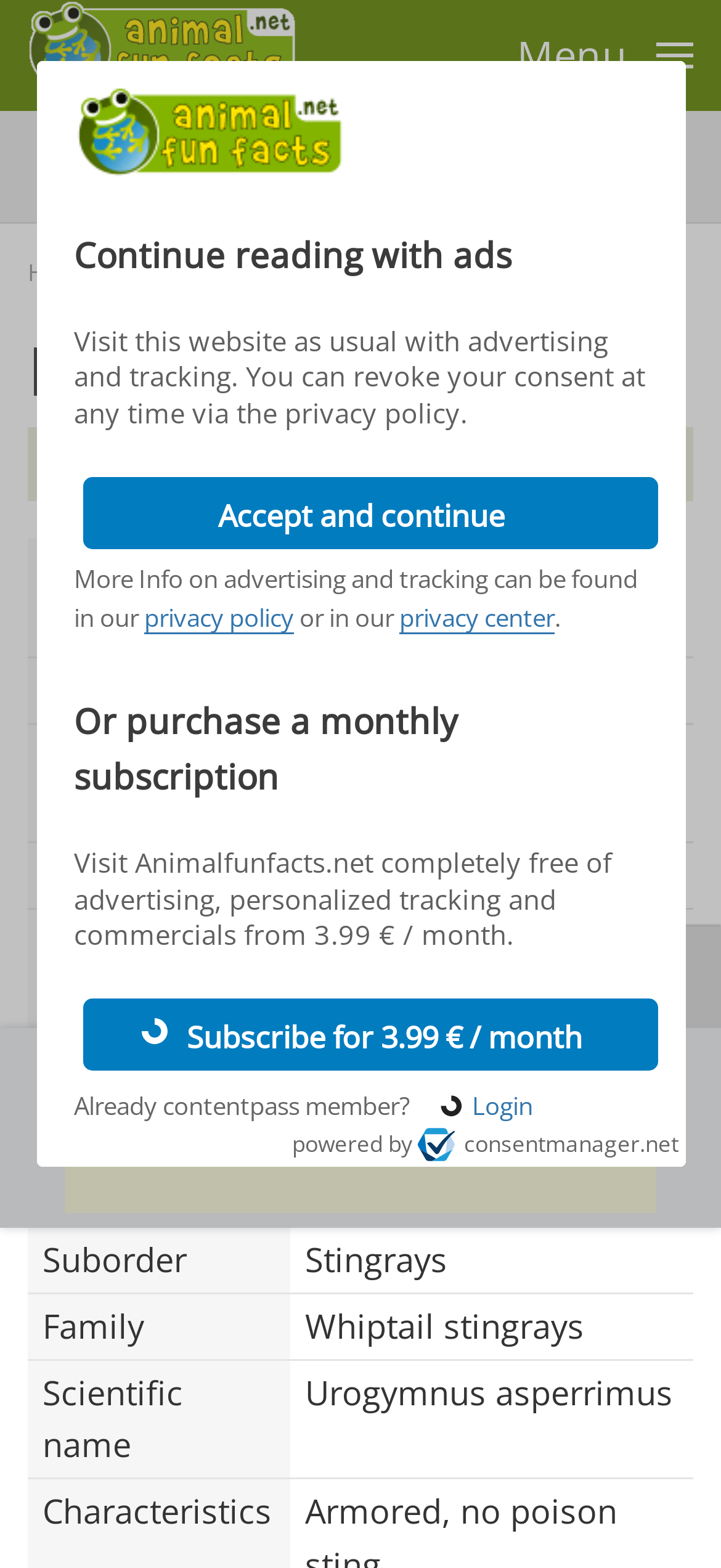What is the weight of the Porcupine Ray?
Please look at the screenshot and answer in one word or a short phrase.

Up to 220 pounds (100 kg)